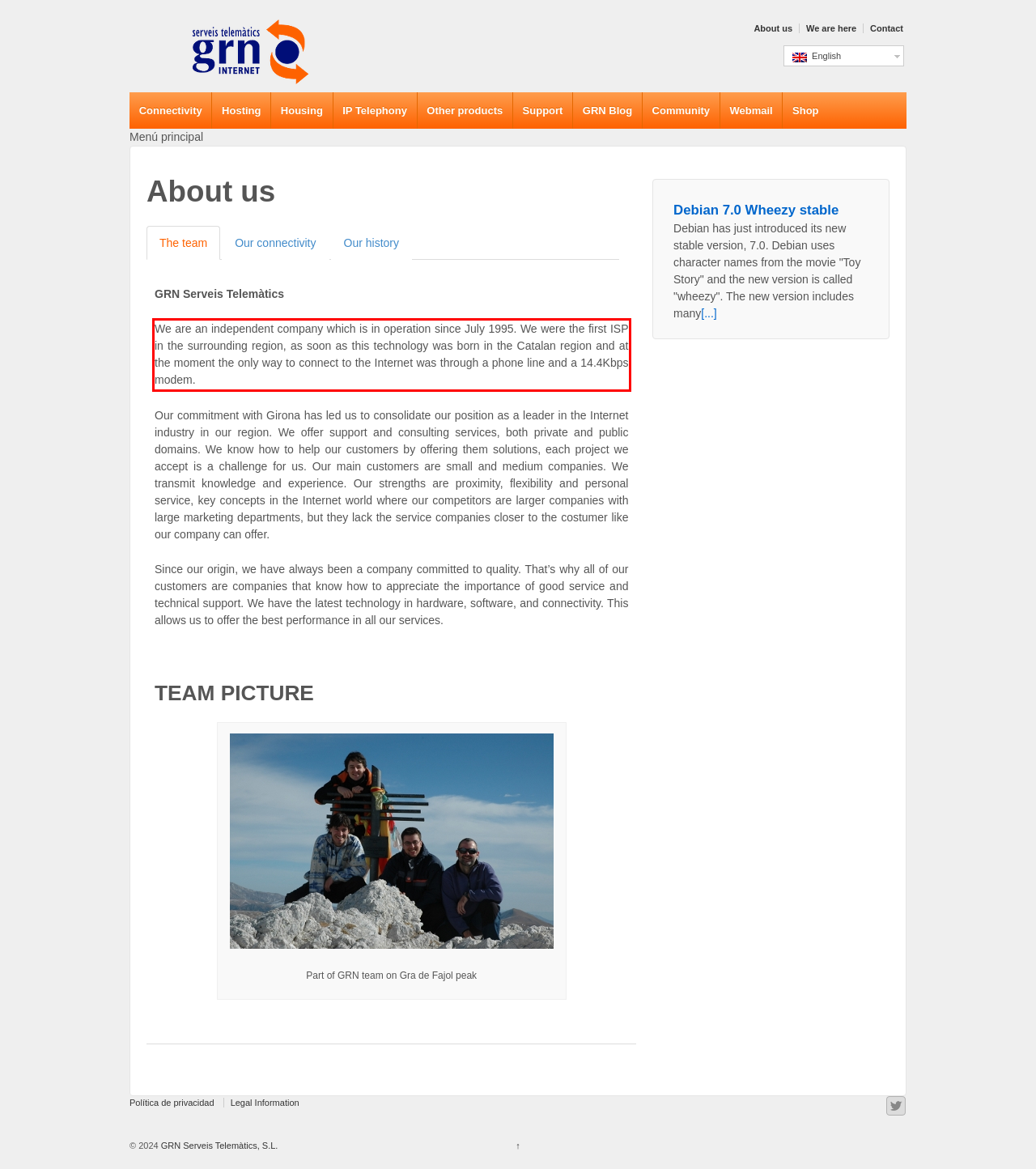Analyze the webpage screenshot and use OCR to recognize the text content in the red bounding box.

We are an independent company which is in operation since July 1995. We were the first ISP in the surrounding region, as soon as this technology was born in the Catalan region and at the moment the only way to connect to the Internet was through a phone line and a 14.4Kbps modem.